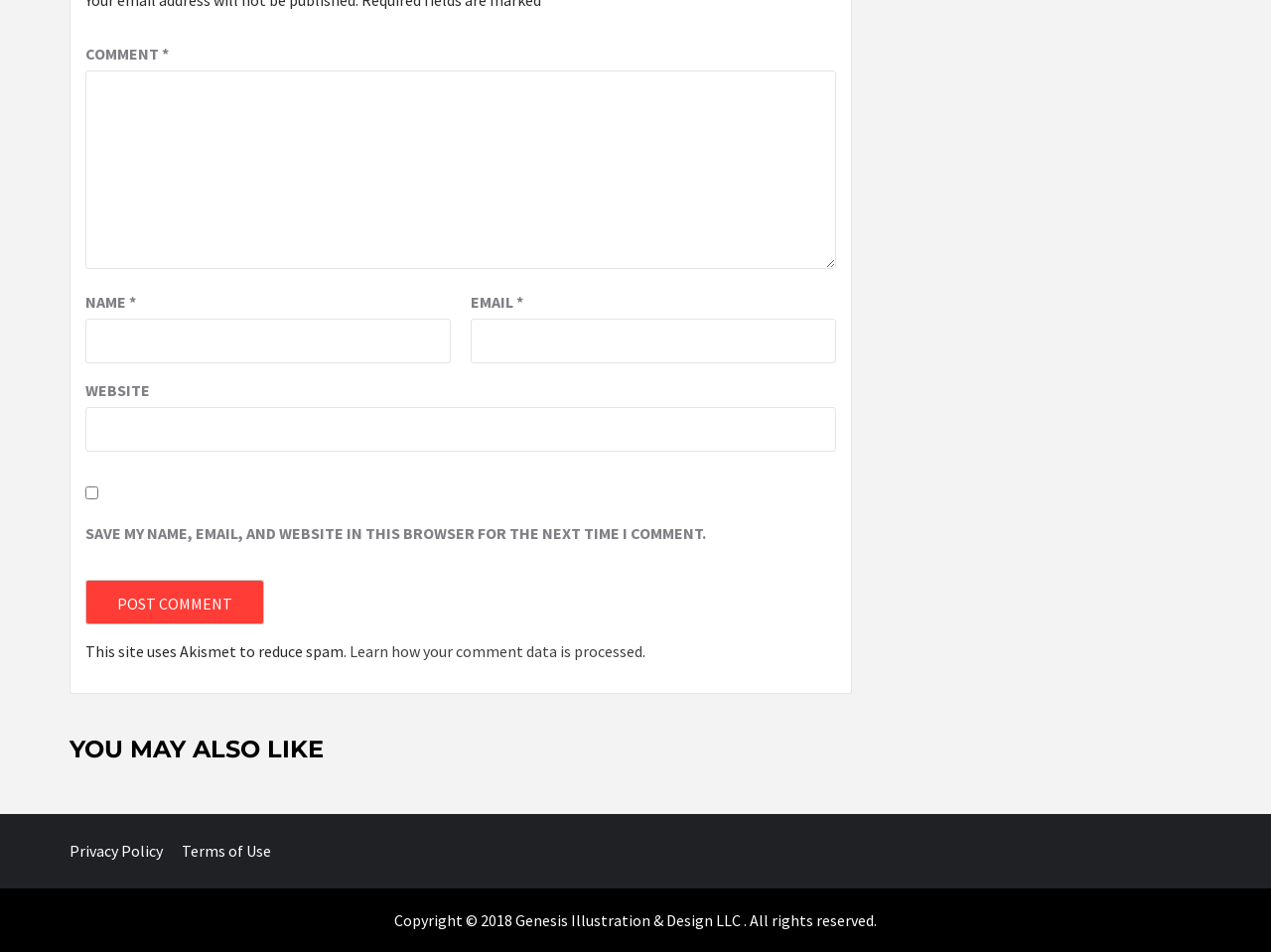Pinpoint the bounding box coordinates of the clickable element to carry out the following instruction: "Enter a comment."

[0.067, 0.074, 0.658, 0.282]